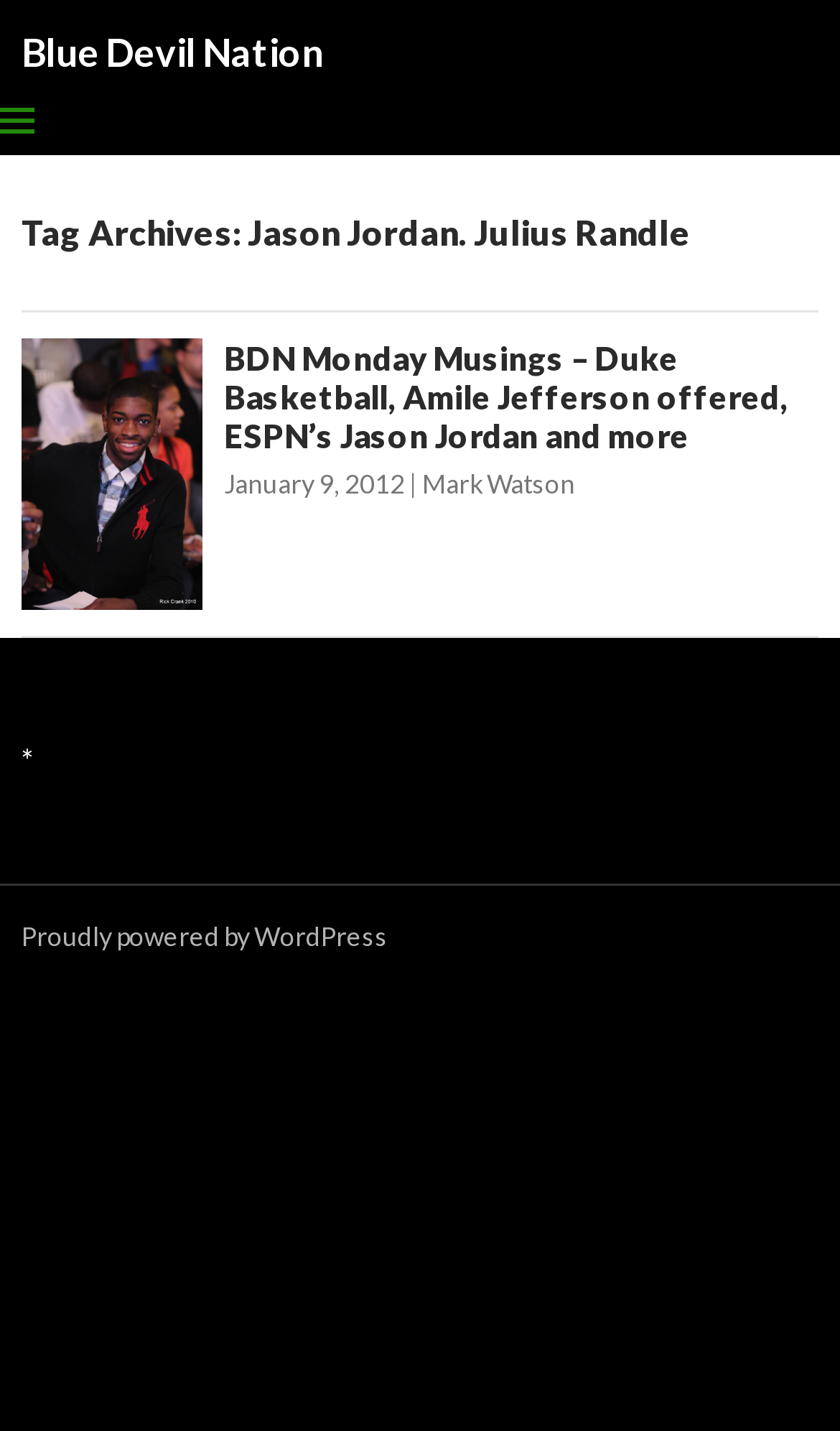What is the platform used to power the website?
Based on the visual information, provide a detailed and comprehensive answer.

The platform used to power the website can be determined by looking at the link element at the bottom of the webpage, which contains the text 'Proudly powered by WordPress'.